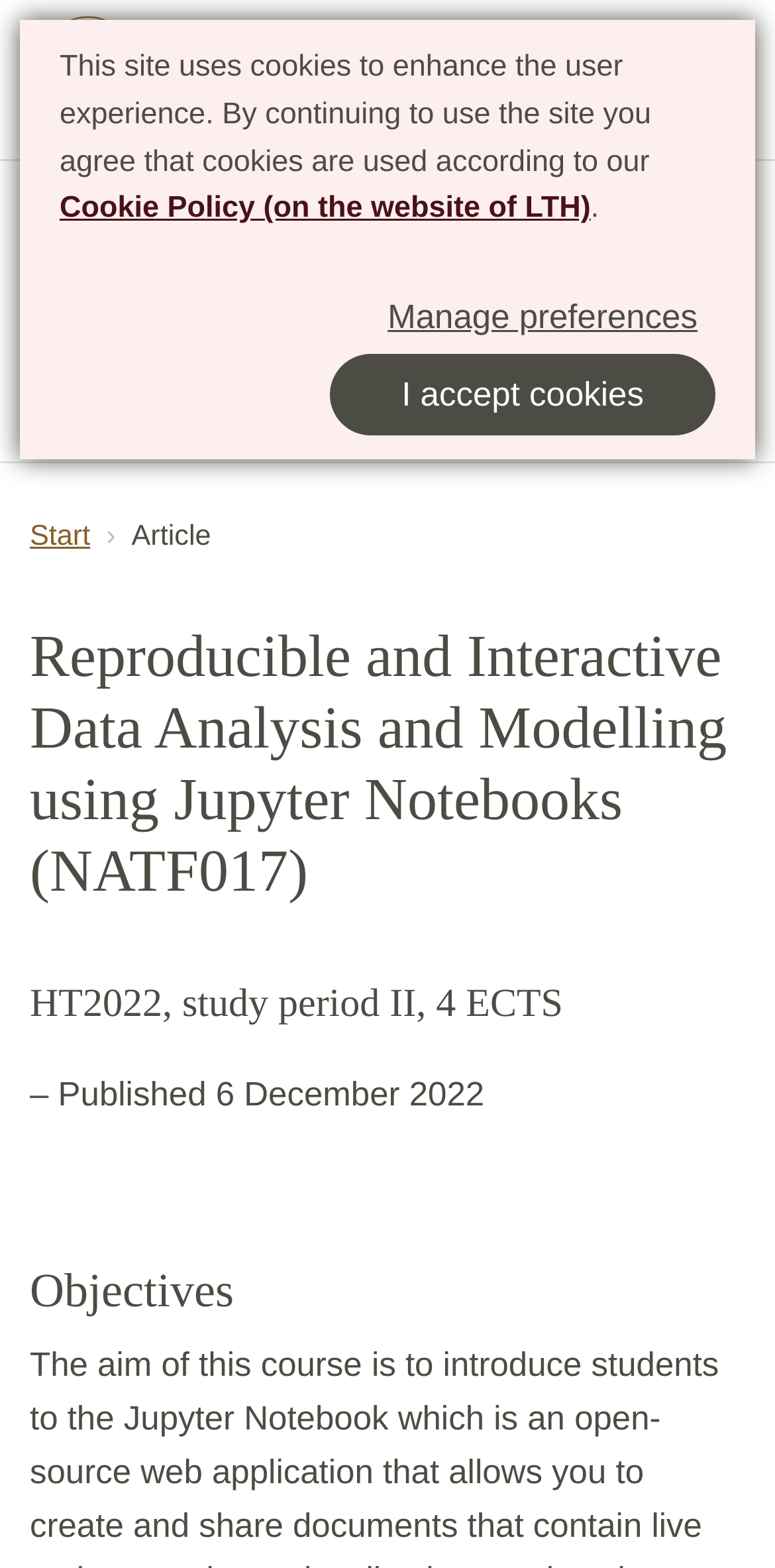Identify the bounding box coordinates of the HTML element based on this description: "I accept cookies".

[0.426, 0.226, 0.923, 0.278]